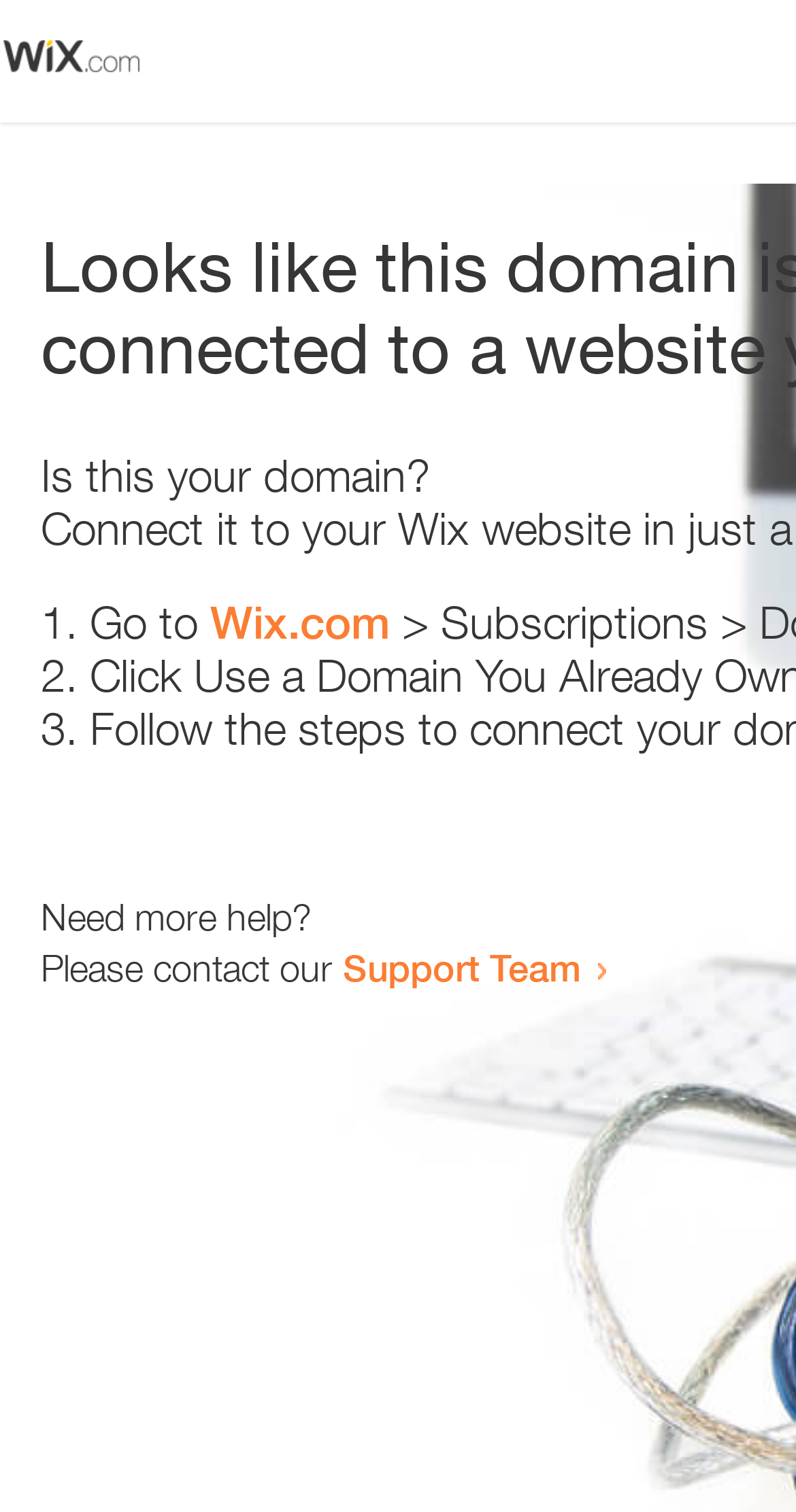Respond to the following query with just one word or a short phrase: 
How many sentences are there in the main text?

3